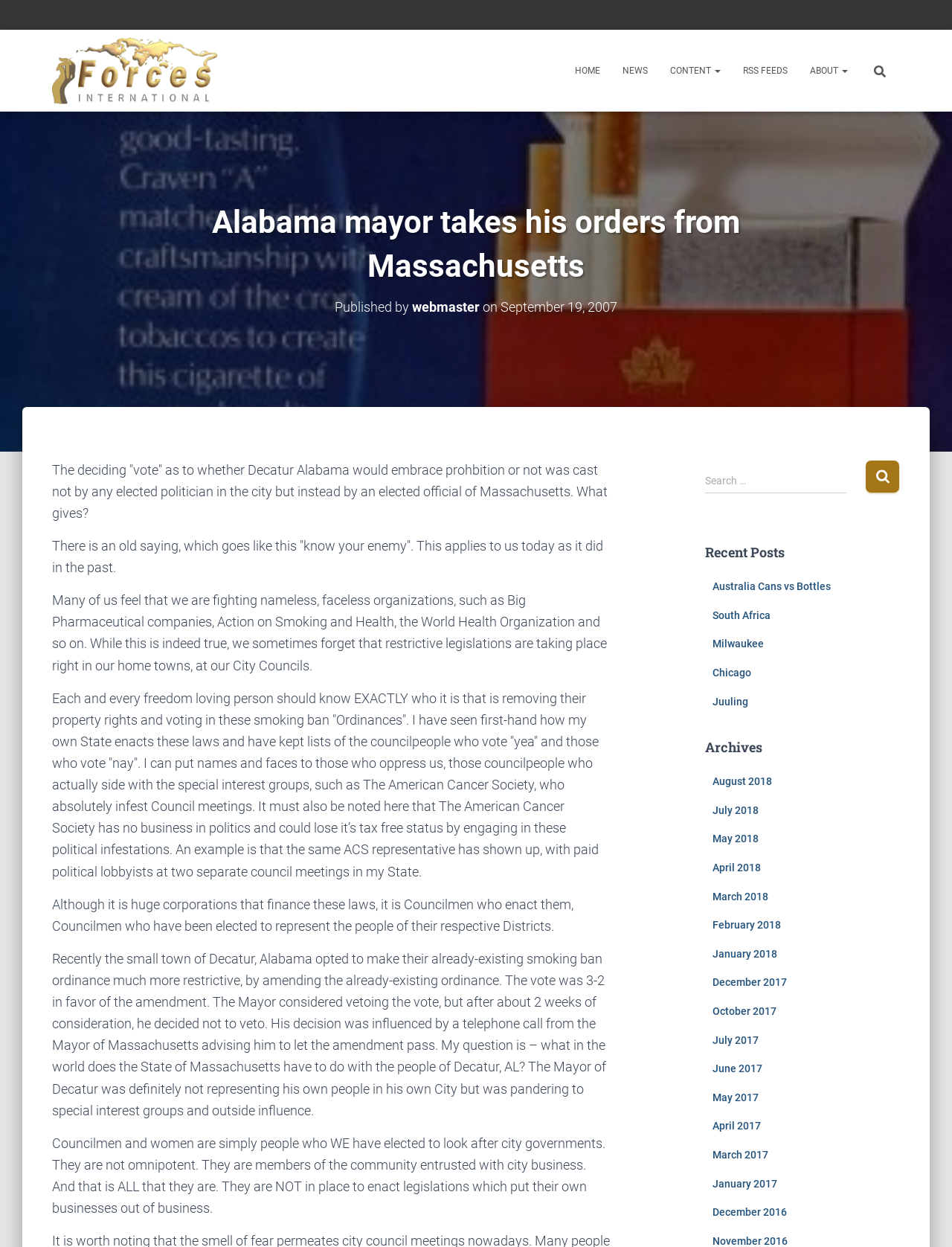How many links are there in the navigation menu?
Observe the image and answer the question with a one-word or short phrase response.

6